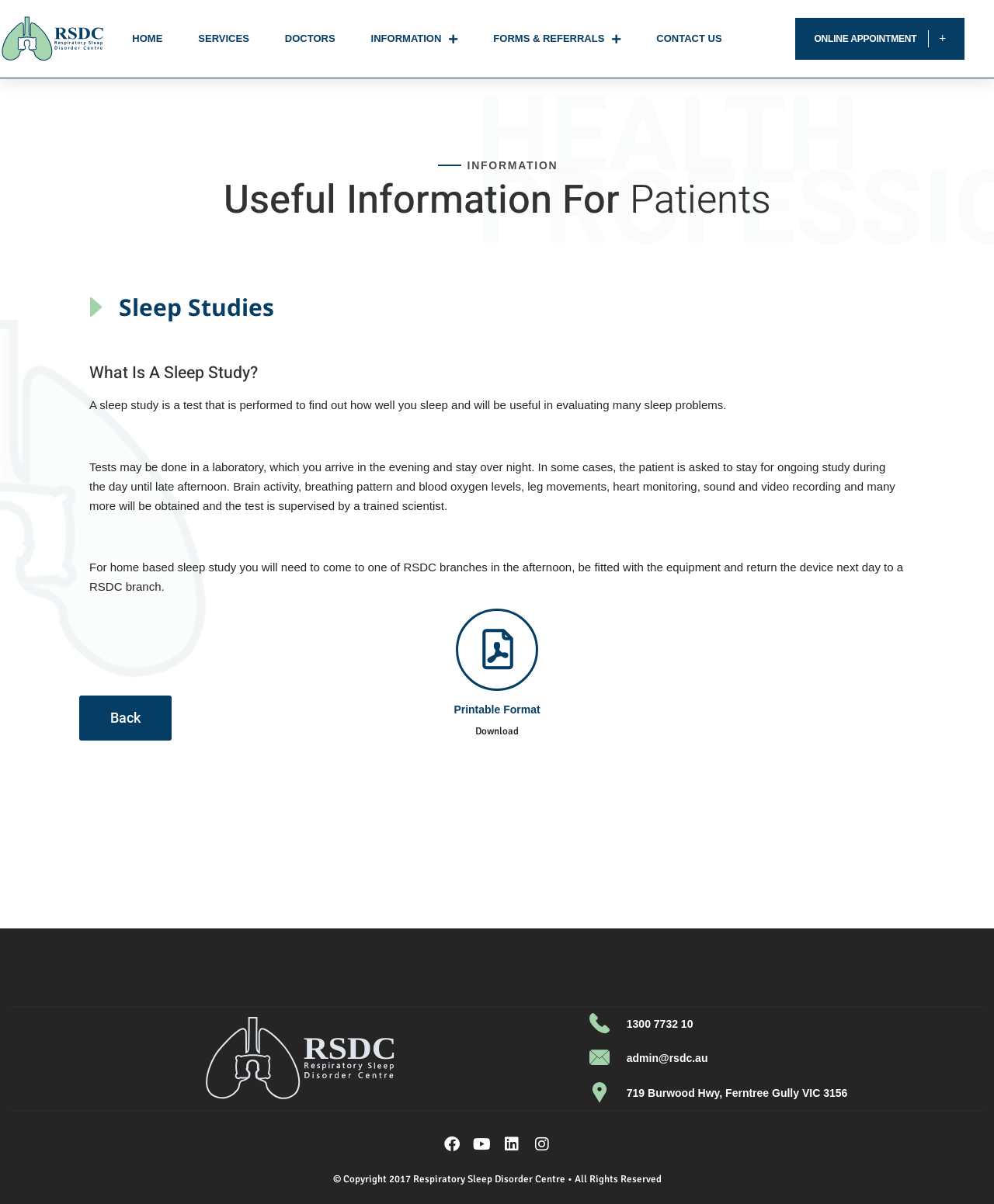Please specify the bounding box coordinates in the format (top-left x, top-left y, bottom-right x, bottom-right y), with values ranging from 0 to 1. Identify the bounding box for the UI component described as follows: FORMS & REFERRALS

[0.481, 0.0, 0.64, 0.064]